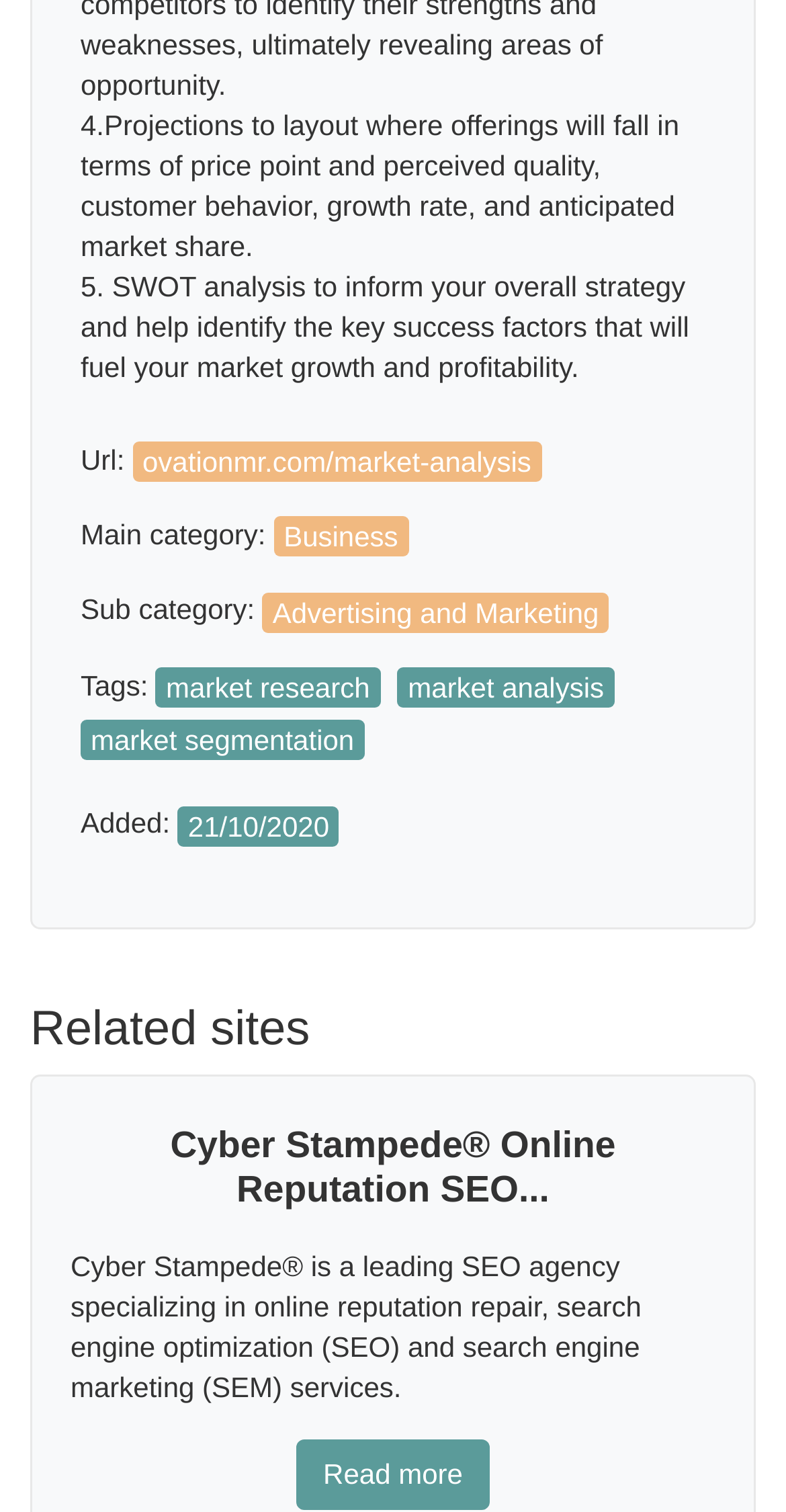Using the webpage screenshot, find the UI element described by Read more. Provide the bounding box coordinates in the format (top-left x, top-left y, bottom-right x, bottom-right y), ensuring all values are floating point numbers between 0 and 1.

[0.378, 0.951, 0.622, 0.998]